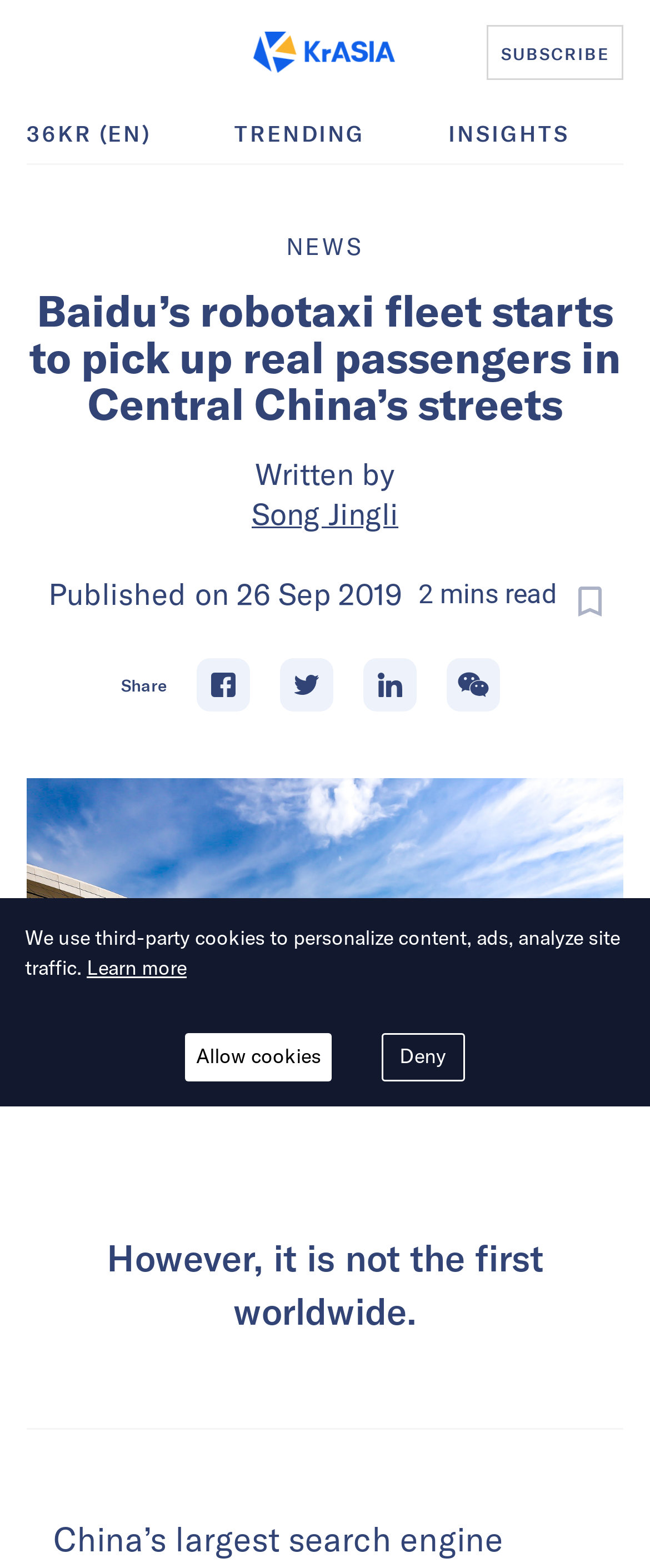Generate the text content of the main headline of the webpage.

Baidu’s robotaxi fleet starts to pick up real passengers in Central China’s streets